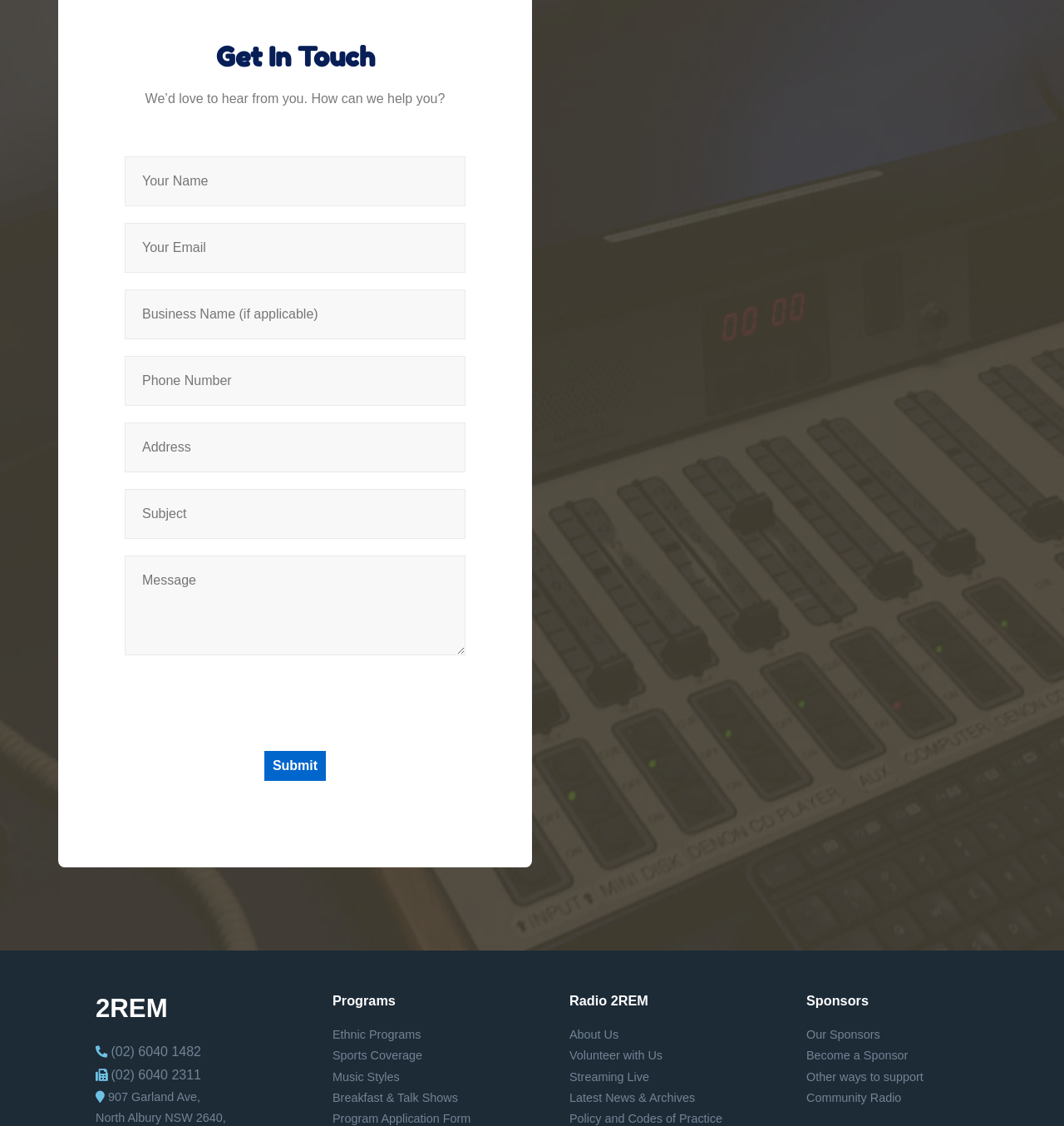Please identify the bounding box coordinates of the area that needs to be clicked to fulfill the following instruction: "Get in touch with Radio 2REM."

[0.535, 0.913, 0.581, 0.925]